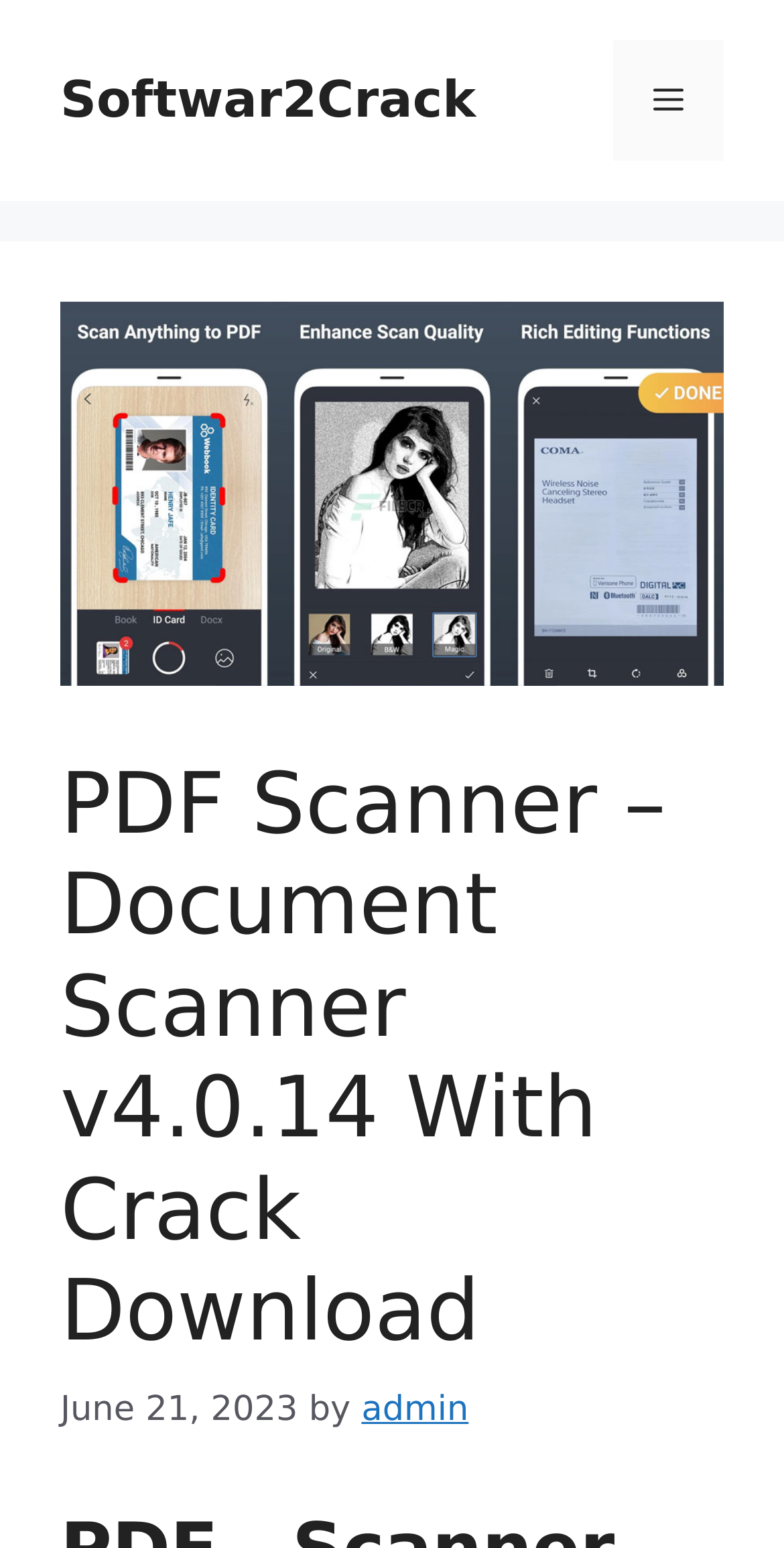Can you find and provide the title of the webpage?

PDF Scanner – Document Scanner v4.0.14 With Crack Download